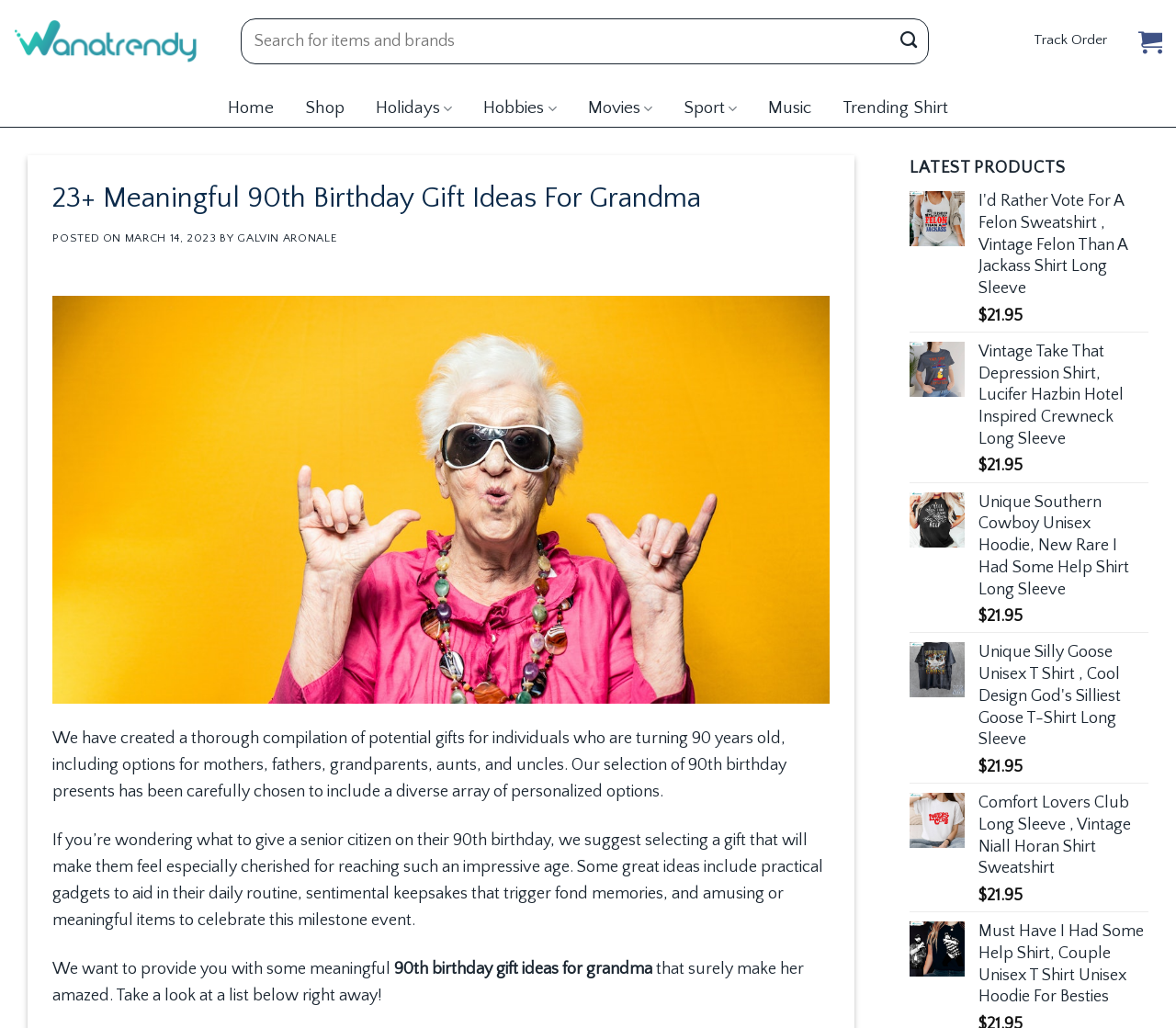Extract the bounding box of the UI element described as: "Galvin Aronale".

[0.202, 0.225, 0.286, 0.238]